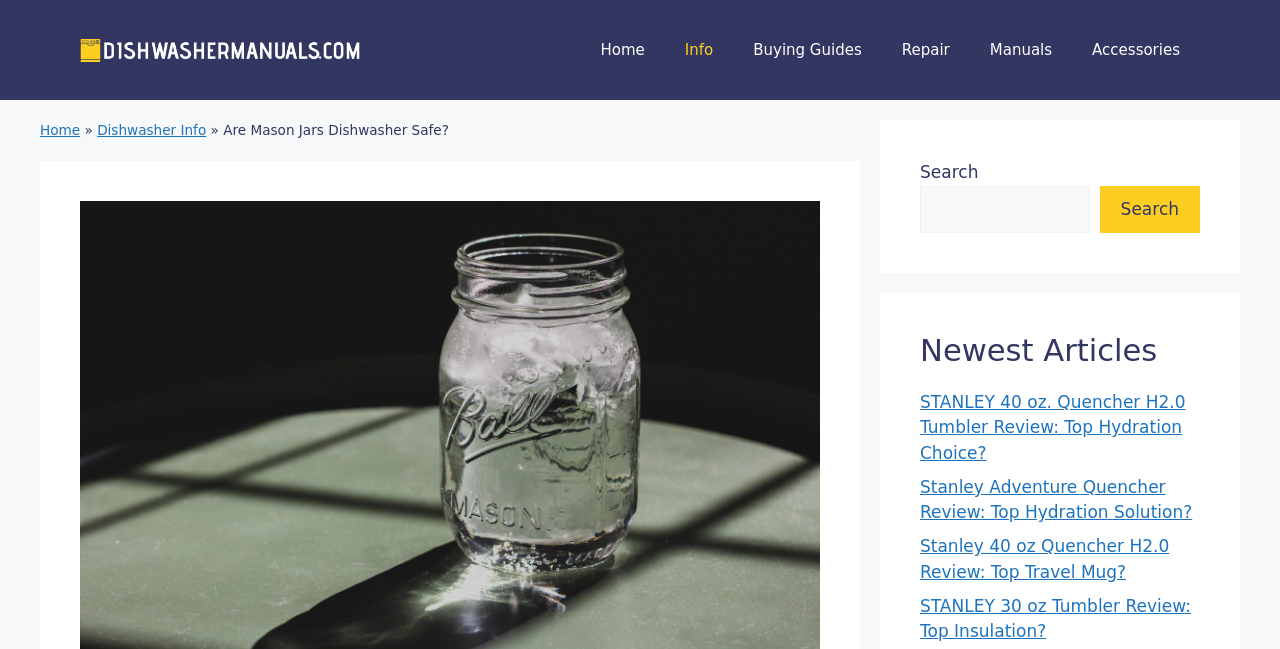Bounding box coordinates are specified in the format (top-left x, top-left y, bottom-right x, bottom-right y). All values are floating point numbers bounded between 0 and 1. Please provide the bounding box coordinate of the region this sentence describes: Accessories

[0.838, 0.031, 0.938, 0.123]